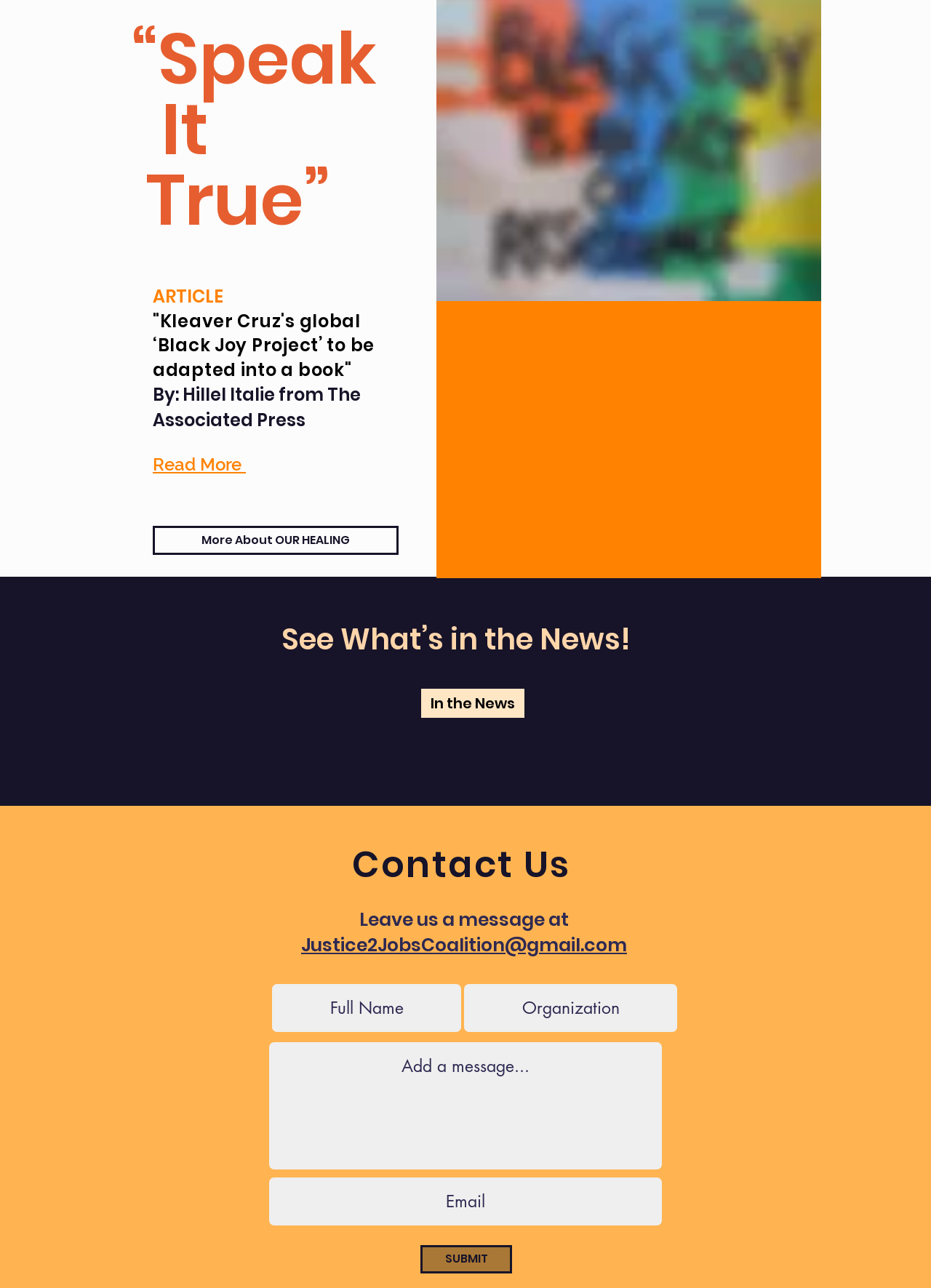Can you show the bounding box coordinates of the region to click on to complete the task described in the instruction: "Read the article about Kleaver Cruz's global 'Black Joy Project'"?

[0.164, 0.24, 0.402, 0.296]